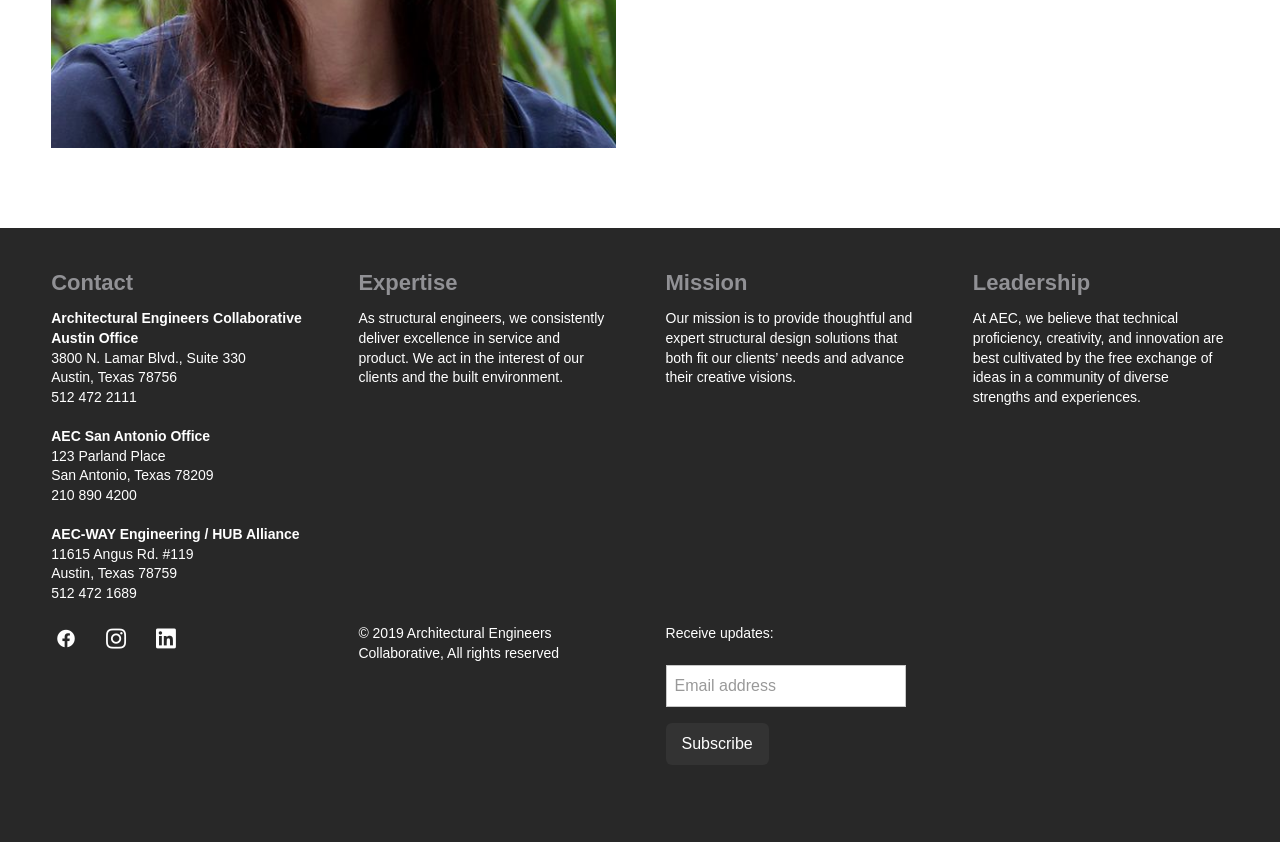Provide the bounding box coordinates of the HTML element this sentence describes: ", Texas". The bounding box coordinates consist of four float numbers between 0 and 1, i.e., [left, top, right, bottom].

[0.07, 0.671, 0.108, 0.69]